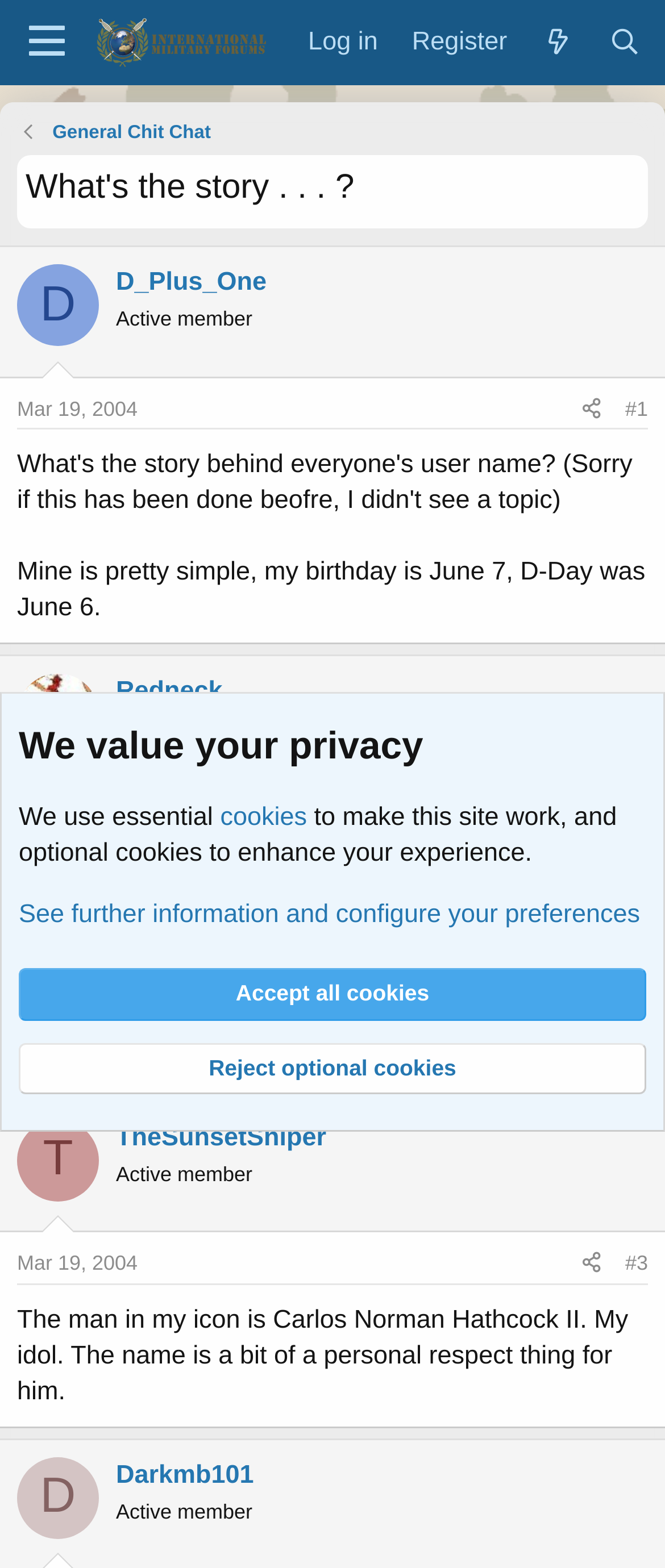What is the username of the user who posted 'Mine is pretty simple, my birthday is June 7, D-Day was June 6.'?
Please answer the question with a single word or phrase, referencing the image.

D_Plus_One